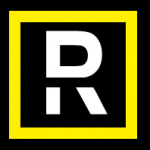Generate an elaborate caption that includes all aspects of the image.

The image features a bold logo consisting of a stylized letter "R" set against a black background, framed in a bright yellow square. This design is simple yet striking, capturing attention with its contrast and geometric clarity. The use of the color yellow likely signifies energy and creativity, making the logo memorable and easily recognizable. Such logos are commonly associated with brands in the entertainment industry, often indicating a platform or service dedicated to movies, shows, or other forms of media. This particular logo may represent a segment of content related to entertainment releases.